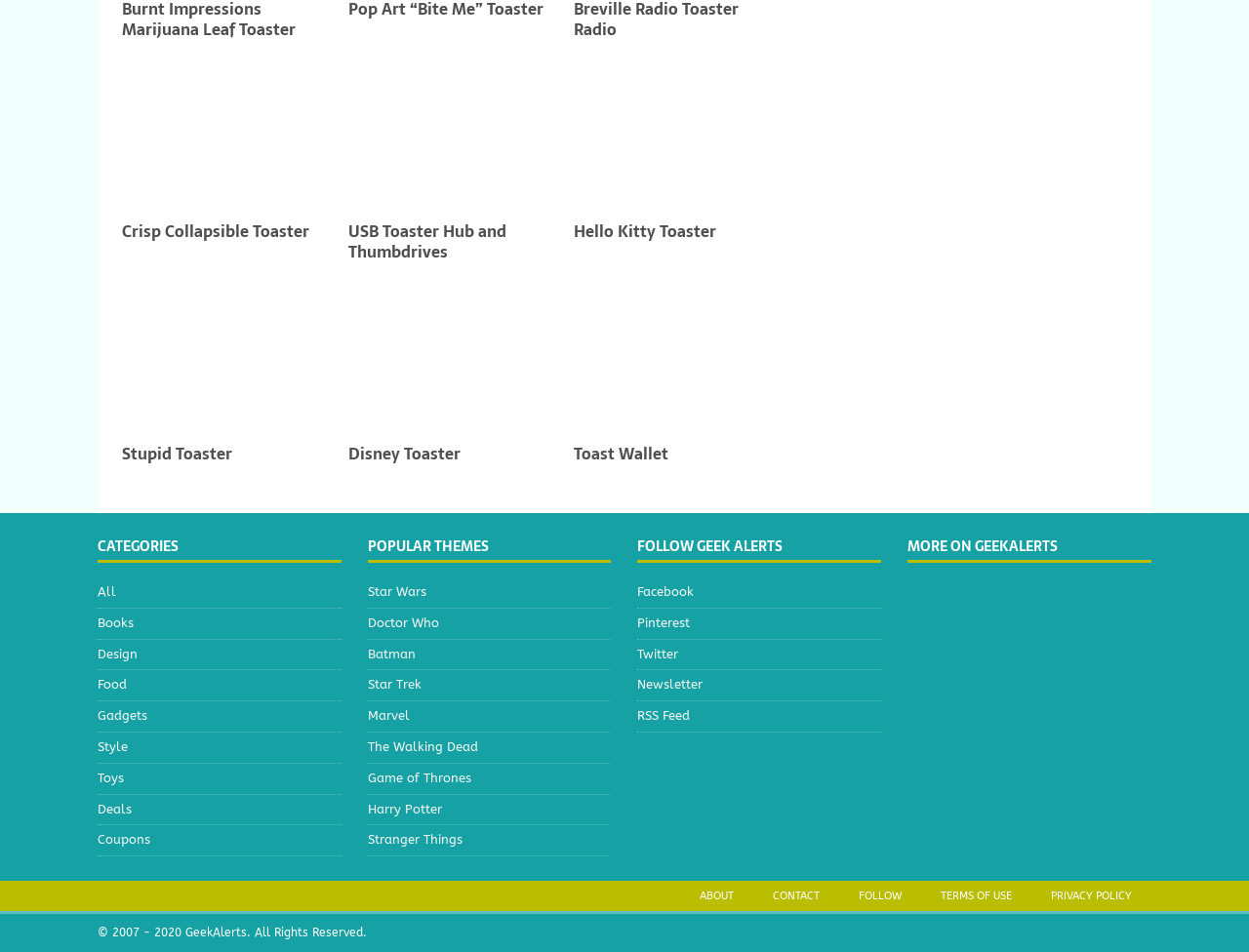Specify the bounding box coordinates of the area that needs to be clicked to achieve the following instruction: "Follow GeekAlerts on Facebook".

[0.51, 0.612, 0.706, 0.638]